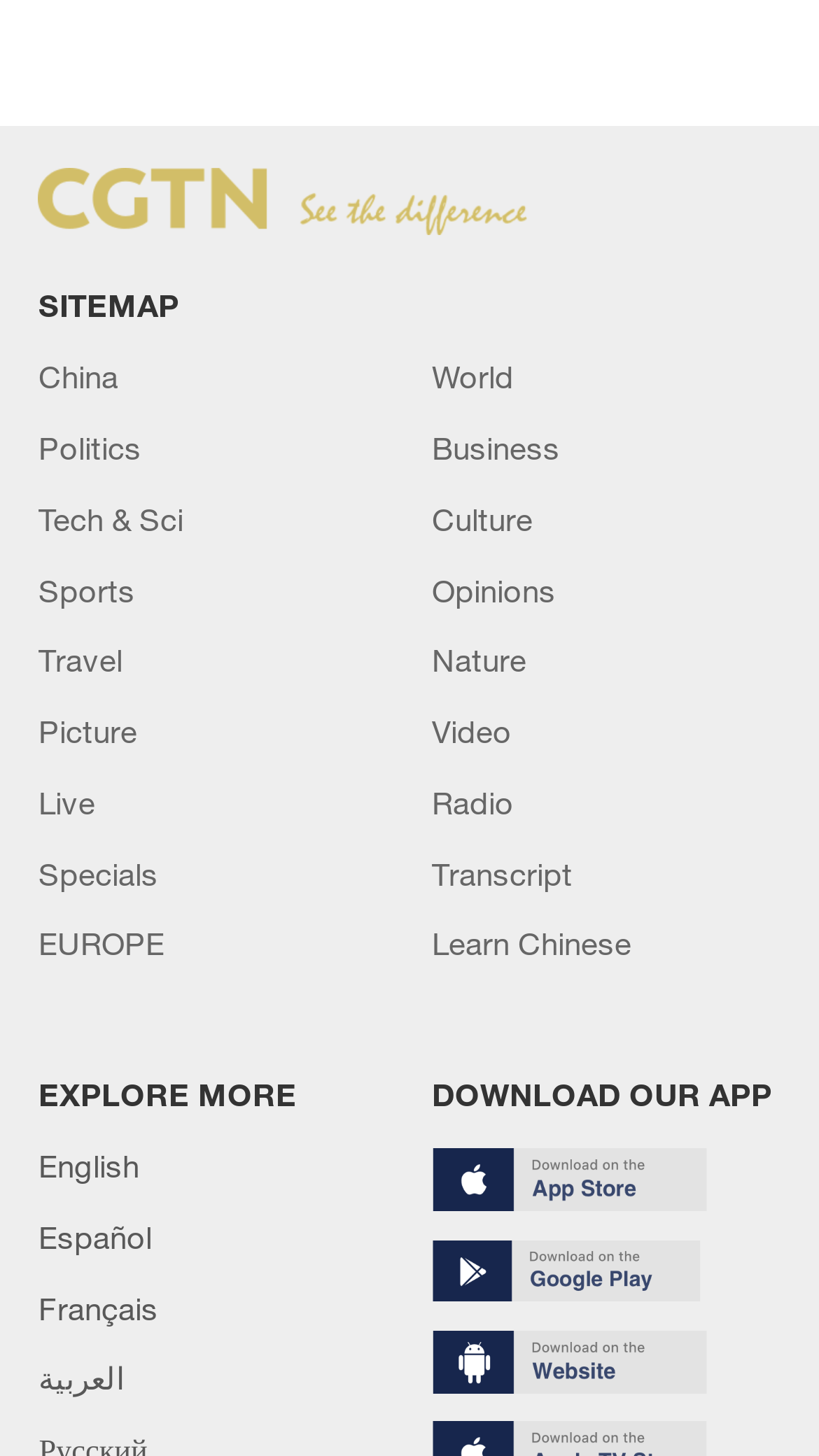What are the main categories on this webpage?
Answer briefly with a single word or phrase based on the image.

News categories